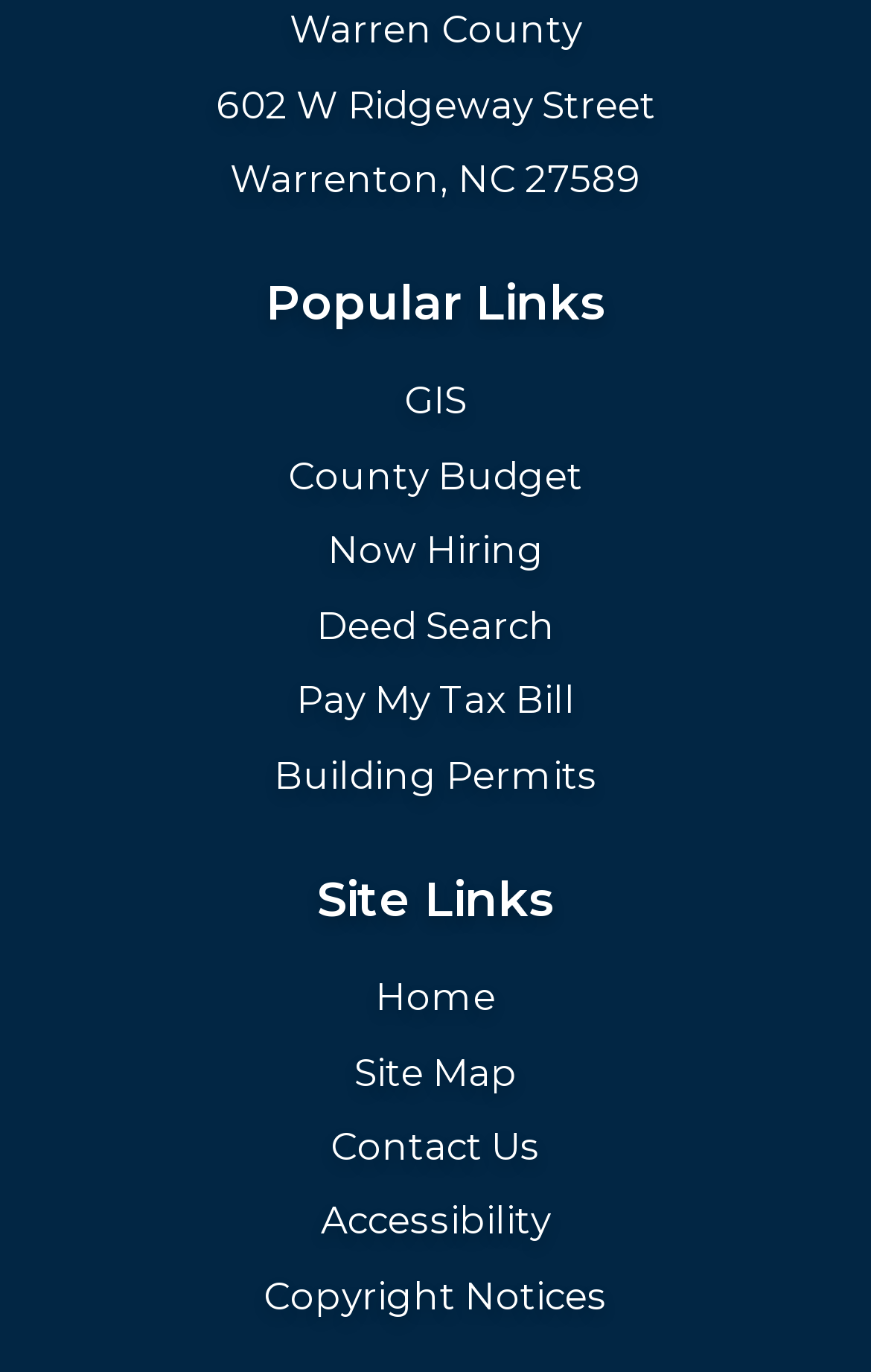Using the given element description, provide the bounding box coordinates (top-left x, top-left y, bottom-right x, bottom-right y) for the corresponding UI element in the screenshot: County Budget

[0.331, 0.33, 0.669, 0.363]